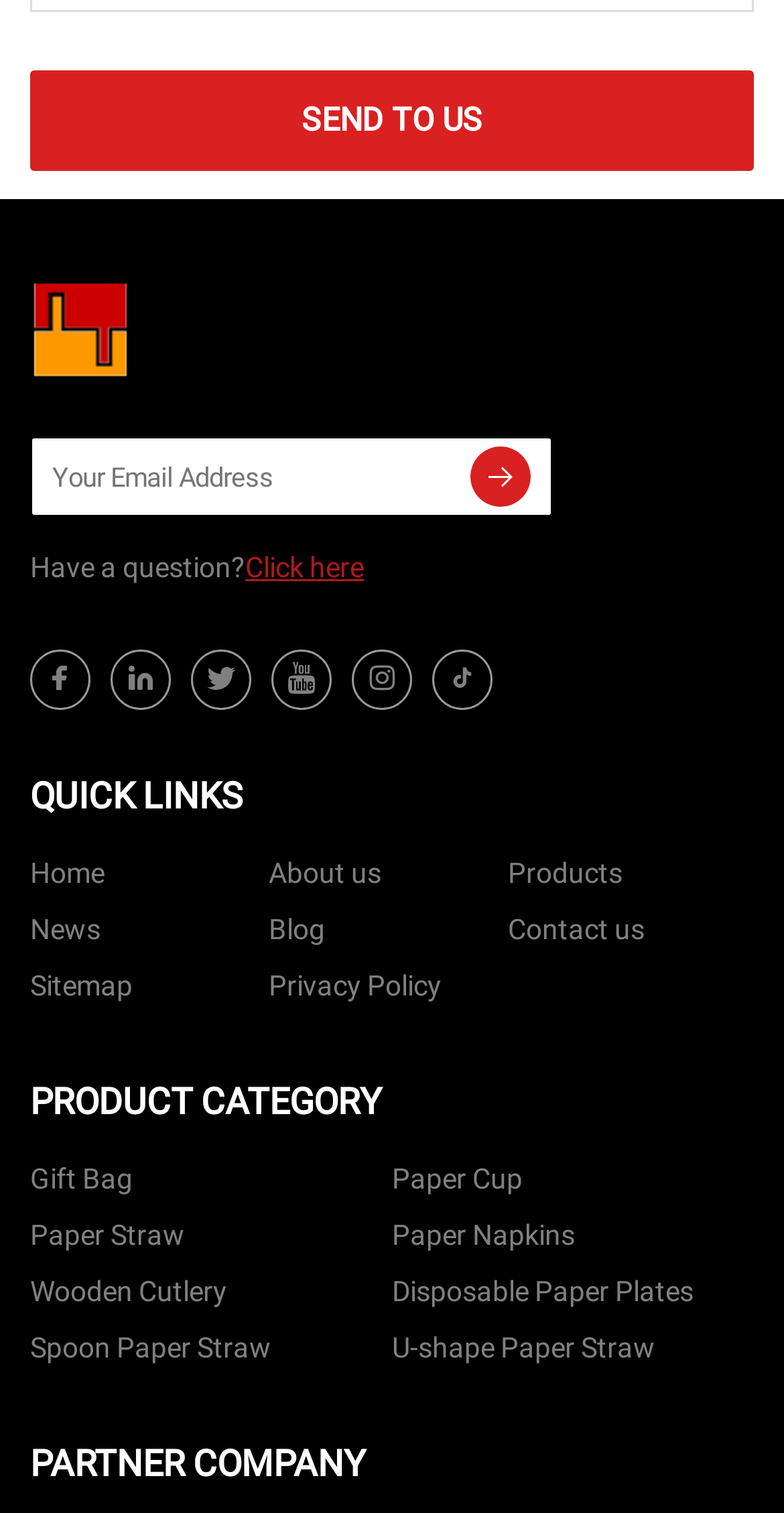Using the element description provided, determine the bounding box coordinates in the format (top-left x, top-left y, bottom-right x, bottom-right y). Ensure that all values are floating point numbers between 0 and 1. Element description: placeholder="Your Email Address"

[0.041, 0.29, 0.703, 0.34]